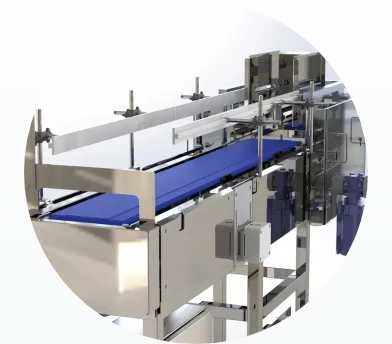Provide a one-word or brief phrase answer to the question:
What is the purpose of the FEMC Flat Belt Conveyor?

Optimize operations